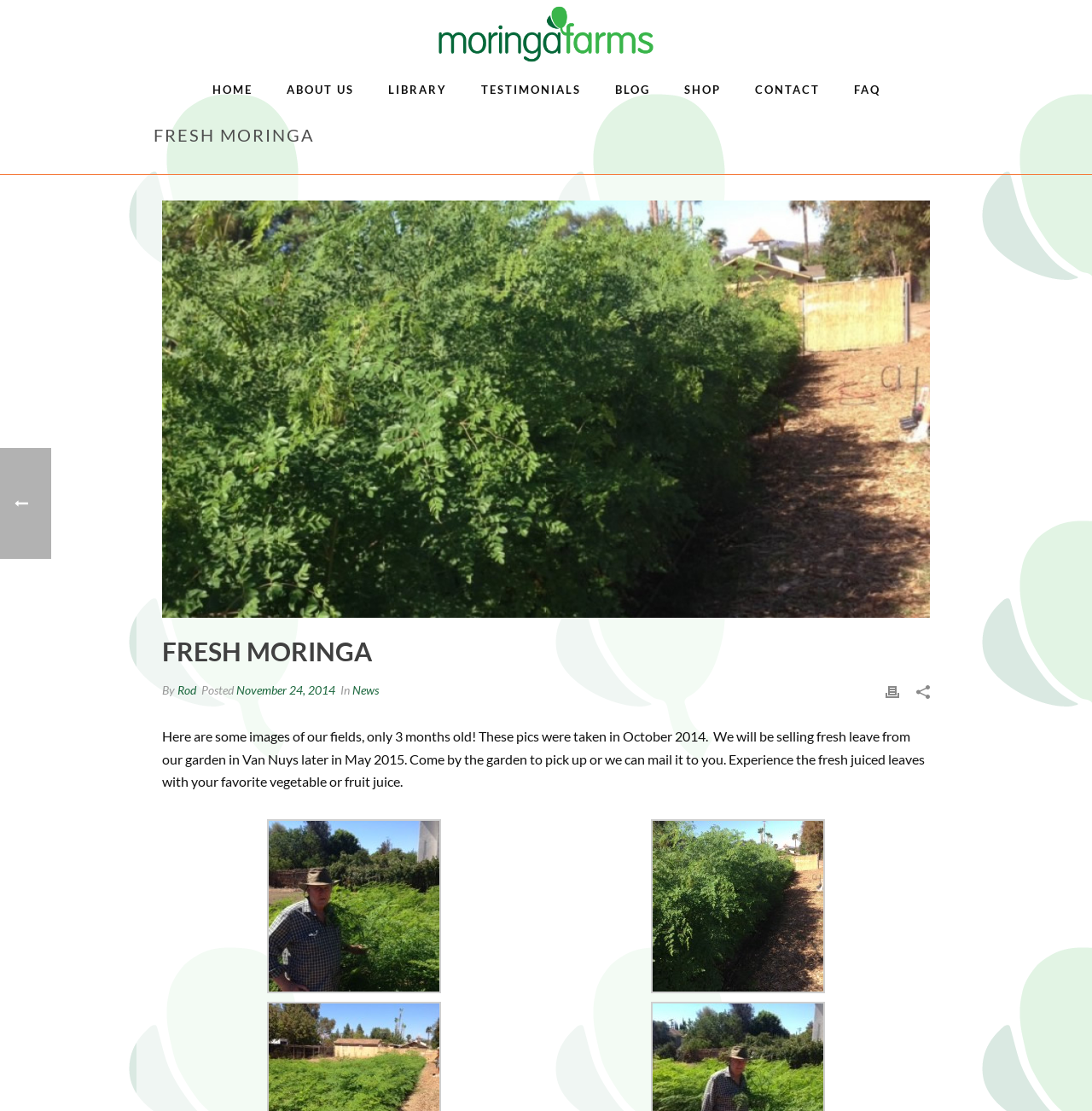Based on the image, give a detailed response to the question: What is the category of the post?

The category of the post can be found in the link 'News' which is located near the time element 'November 24, 2014' and the static text 'In', indicating that the post is categorized under News.